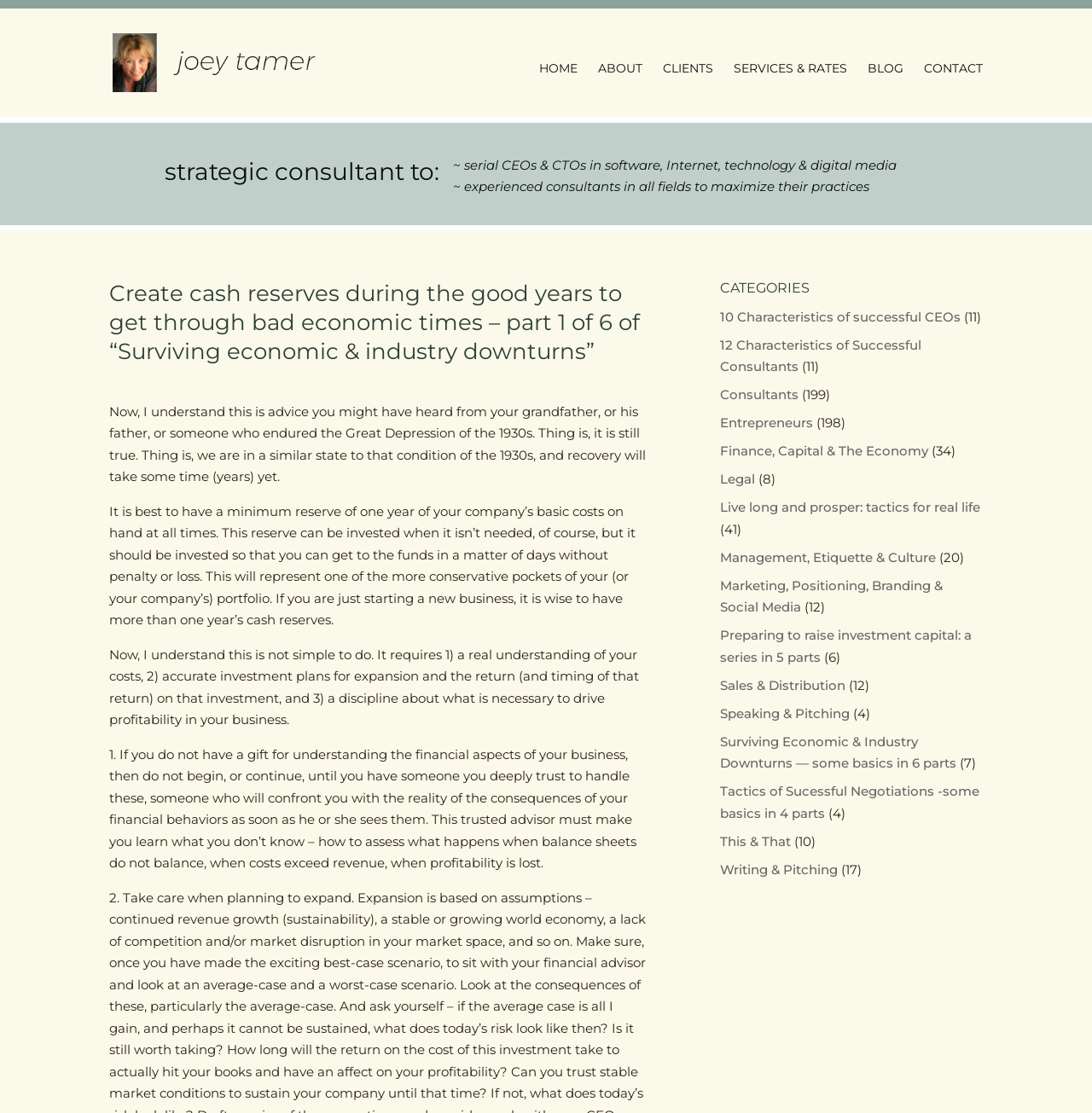How many categories are listed on the webpage?
Using the image as a reference, answer the question in detail.

The webpage has a heading element with the text 'CATEGORIES', and below it, there are multiple links and static text elements, but they are all part of the same category list, so there is only one category listed on the webpage.